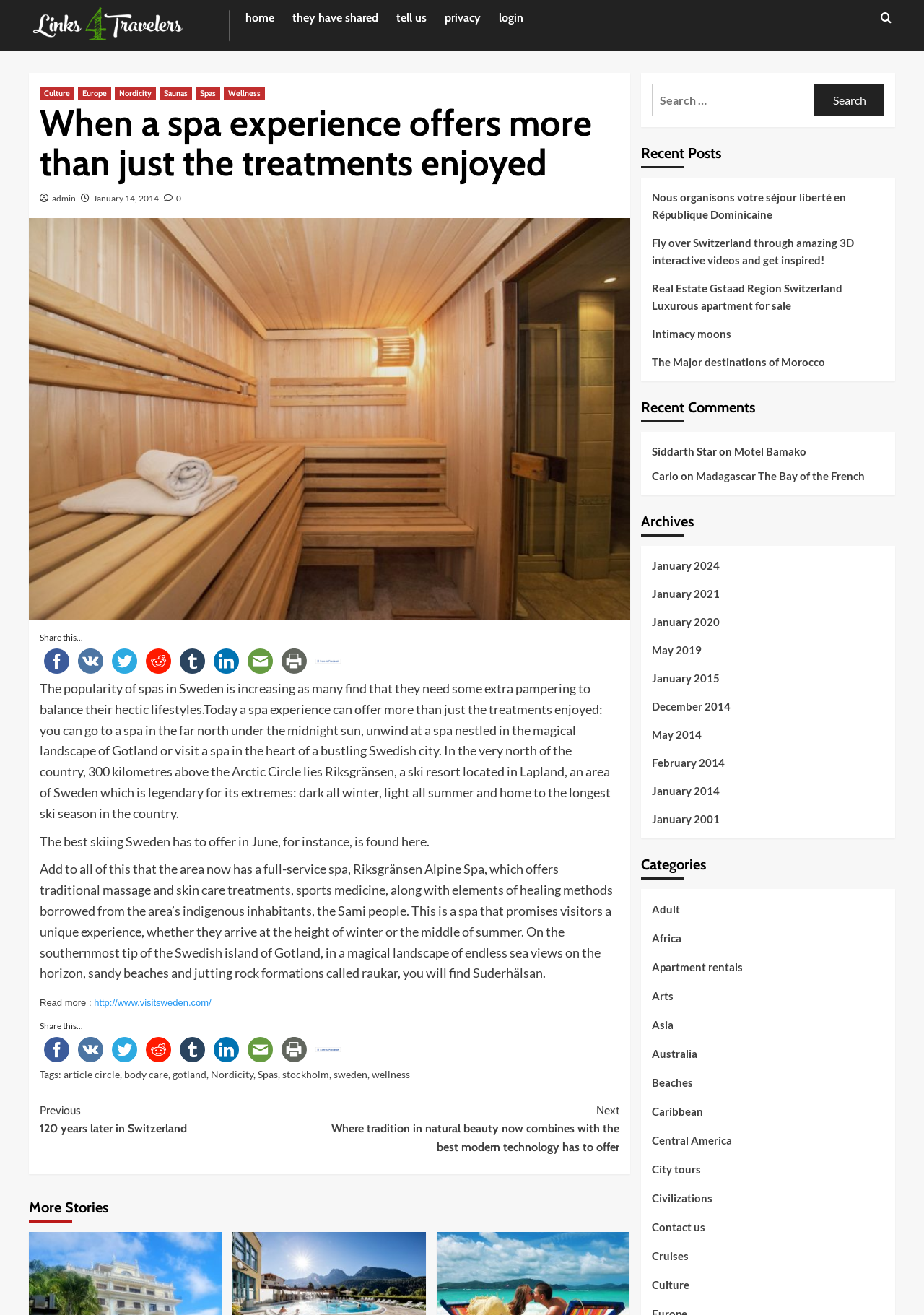What is the topic of the article?
Analyze the screenshot and provide a detailed answer to the question.

Based on the content of the webpage, it appears that the article is discussing the popularity of spas in Sweden, highlighting specific locations such as Riksgränsen and Suderhälsan, and mentioning the unique experiences they offer.